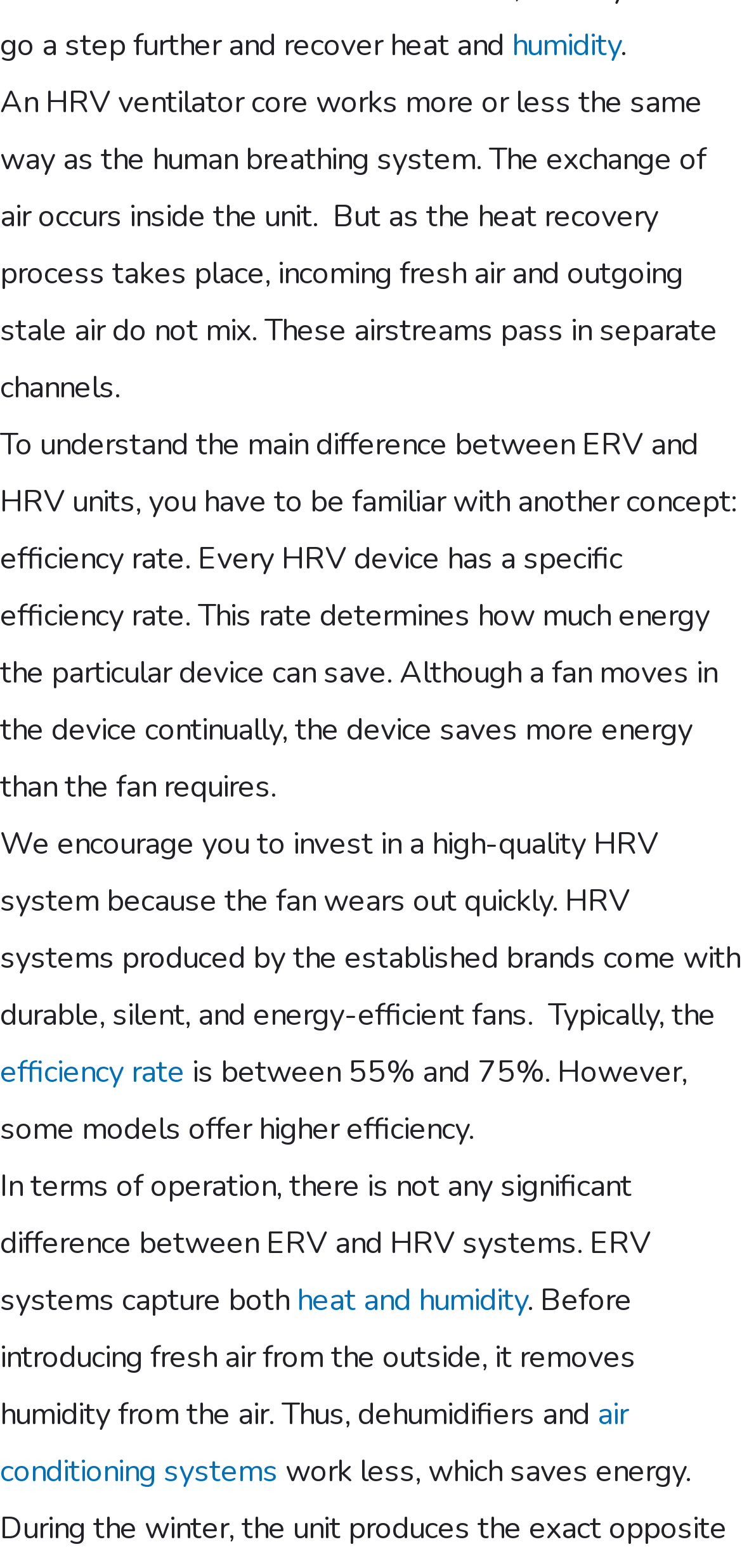Using the format (top-left x, top-left y, bottom-right x, bottom-right y), provide the bounding box coordinates for the described UI element. All values should be floating point numbers between 0 and 1: efficiency rate

[0.0, 0.671, 0.249, 0.698]